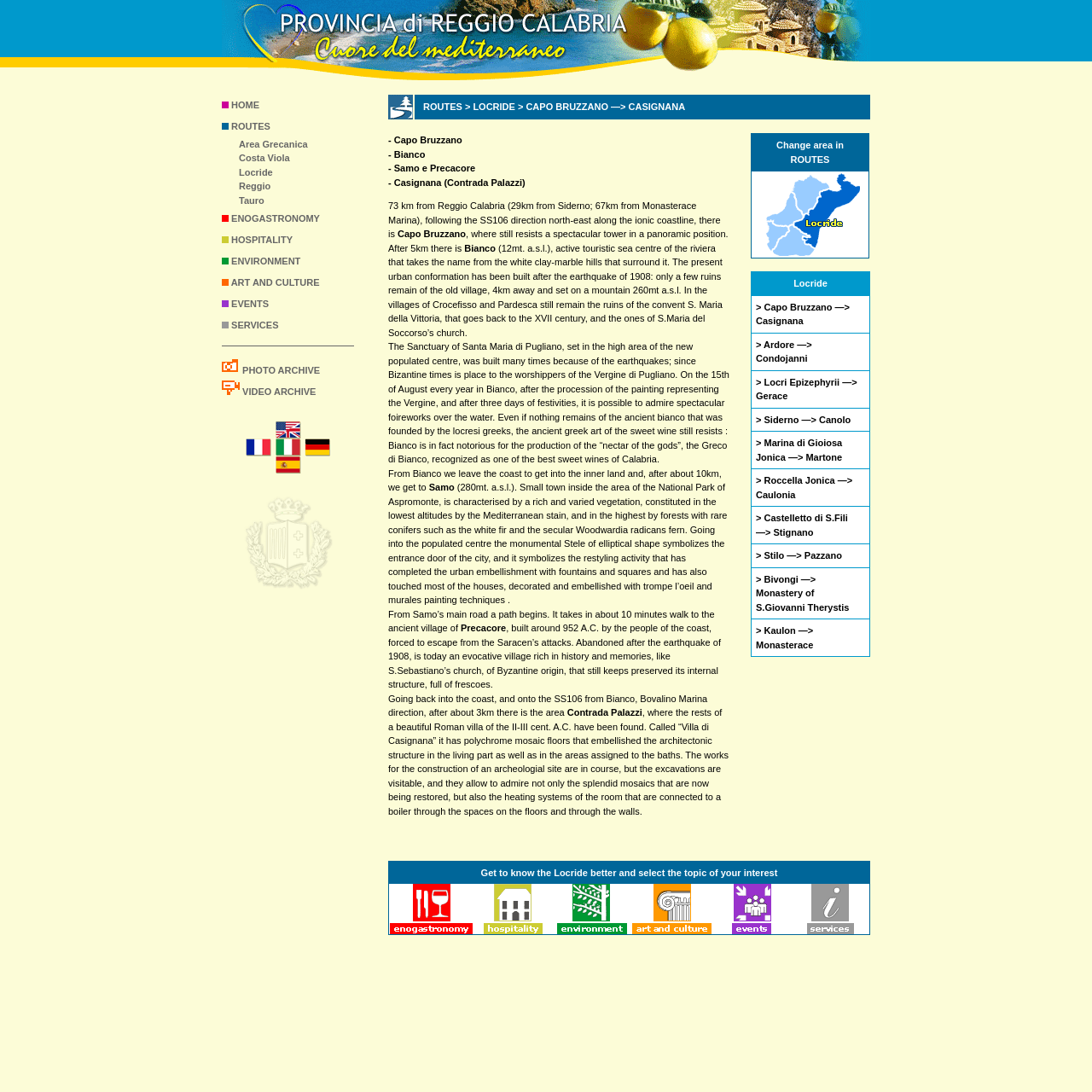Please identify the bounding box coordinates of the element's region that should be clicked to execute the following instruction: "Click ENOGASTRONOMY". The bounding box coordinates must be four float numbers between 0 and 1, i.e., [left, top, right, bottom].

[0.212, 0.195, 0.293, 0.204]